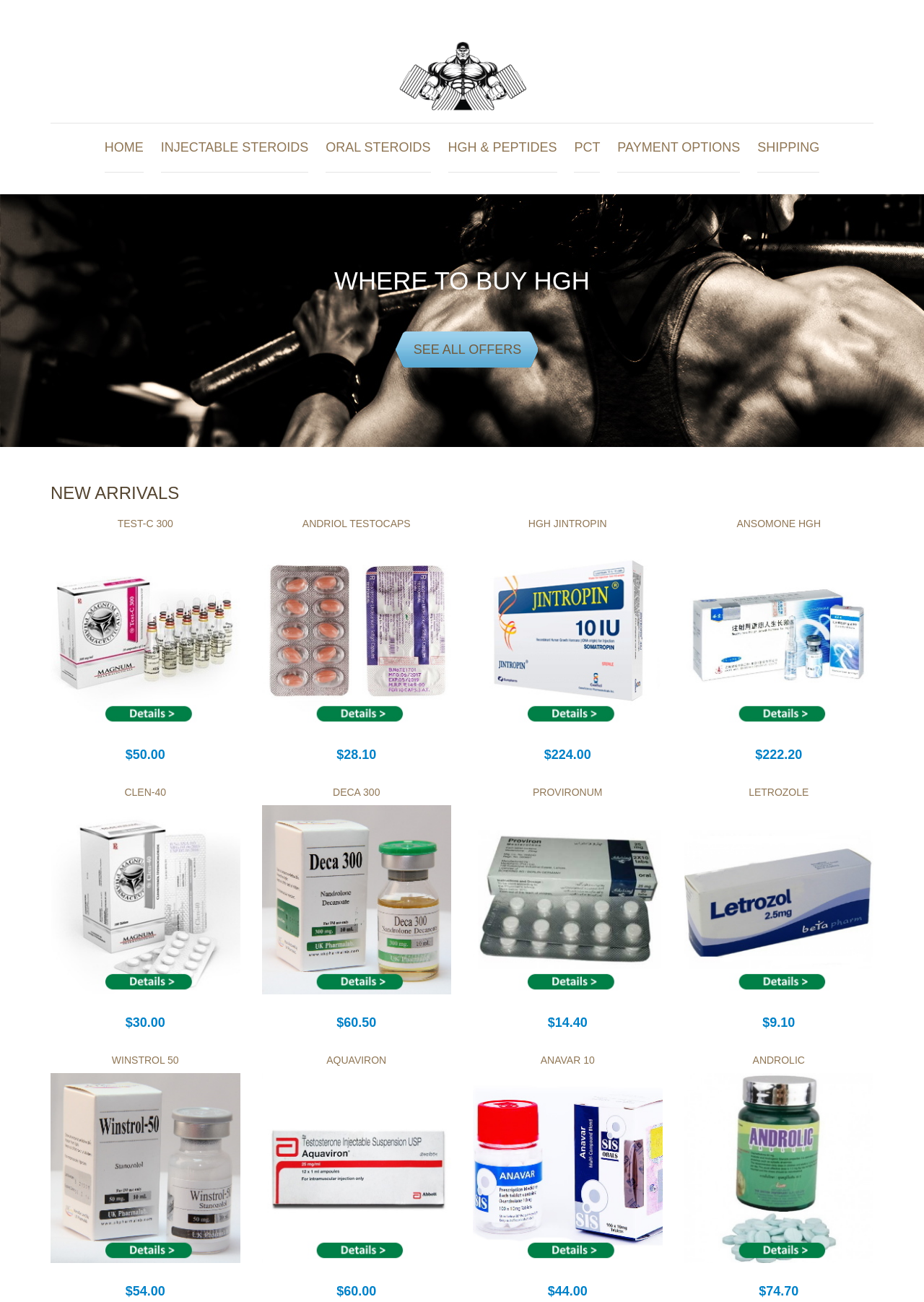Locate the bounding box coordinates of the clickable part needed for the task: "View TEST-C 300 product".

[0.127, 0.398, 0.187, 0.407]